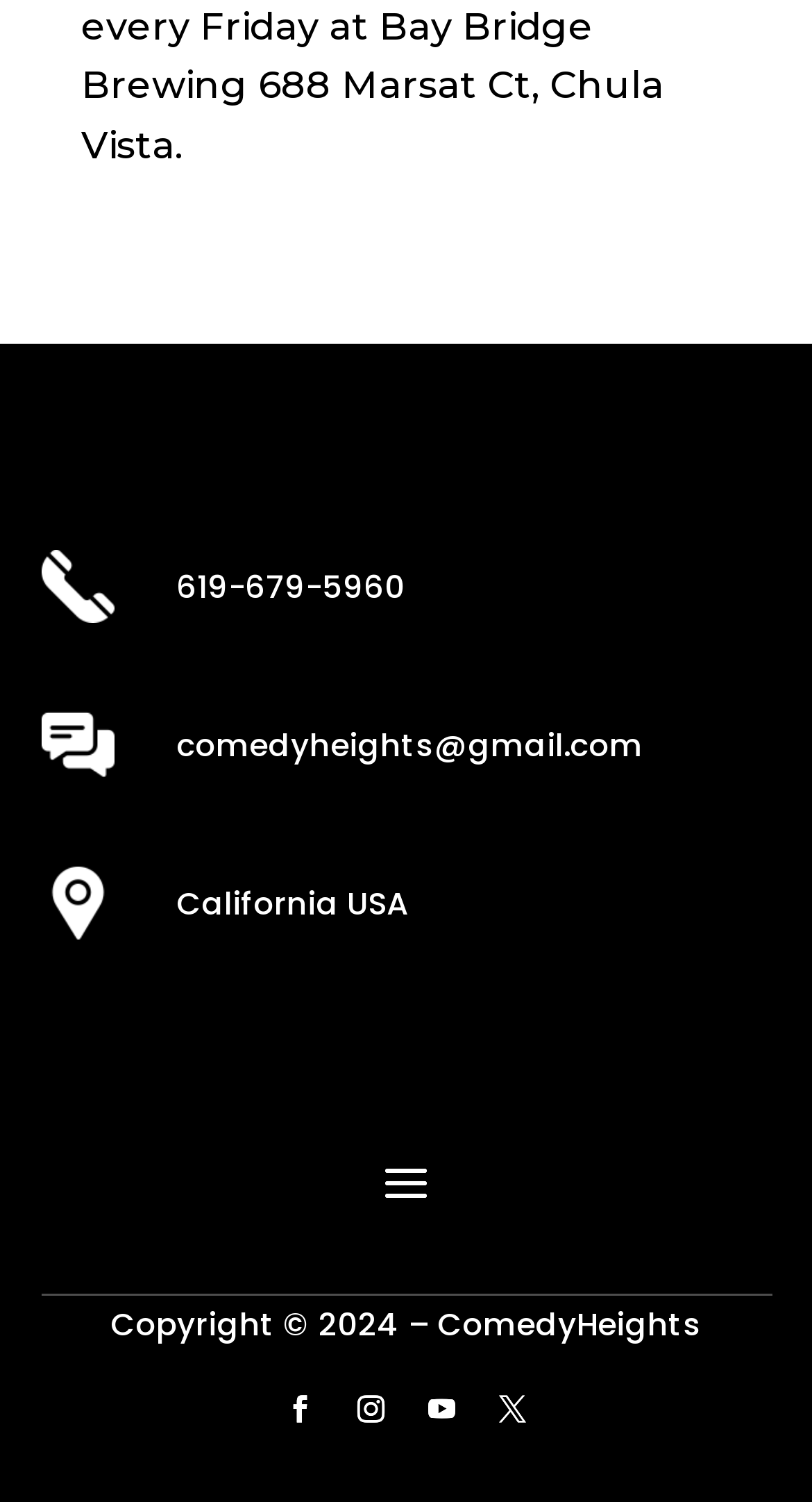What is the location?
From the image, respond using a single word or phrase.

California USA